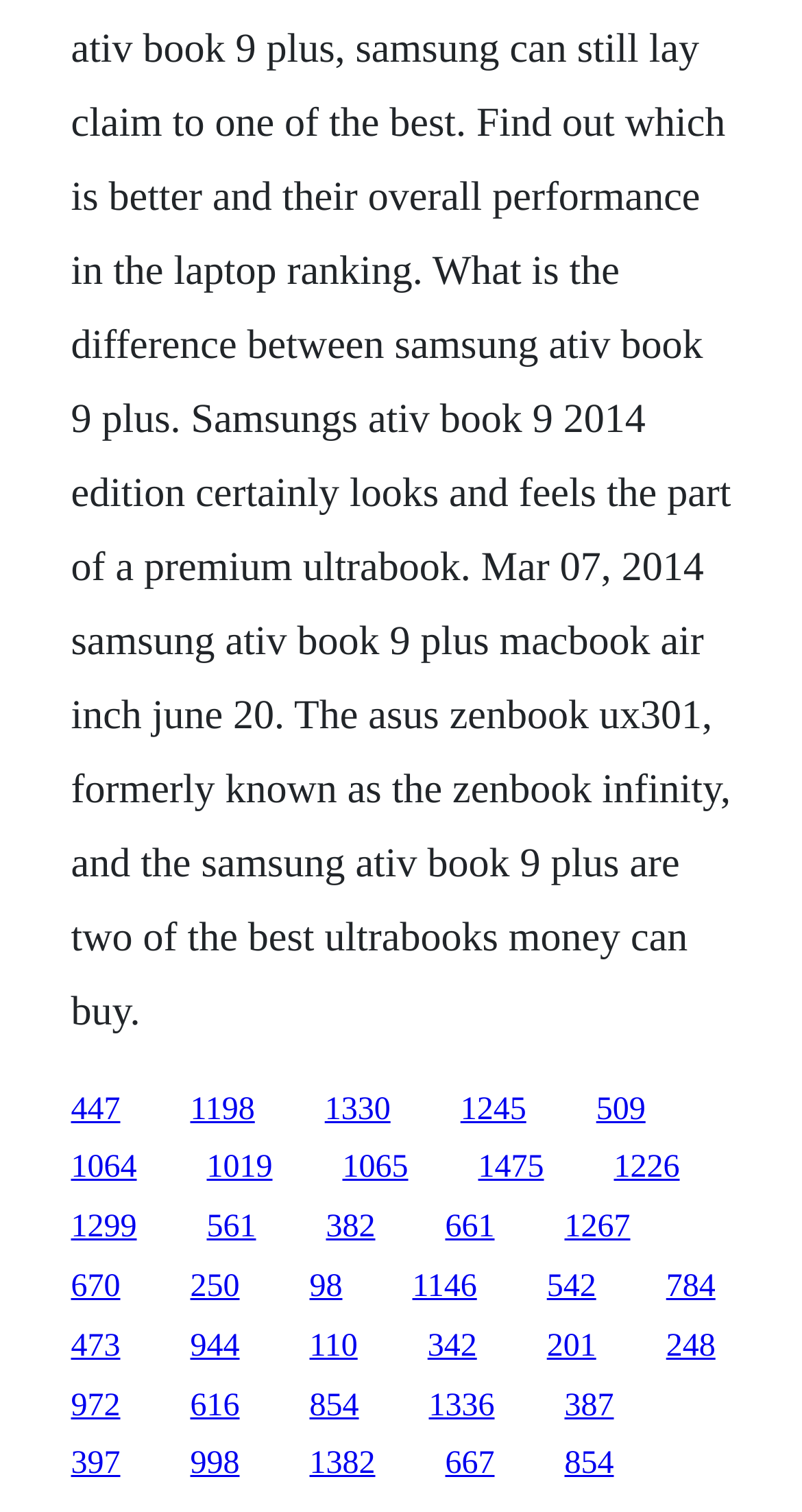Based on the provided description, "1019", find the bounding box of the corresponding UI element in the screenshot.

[0.258, 0.761, 0.34, 0.784]